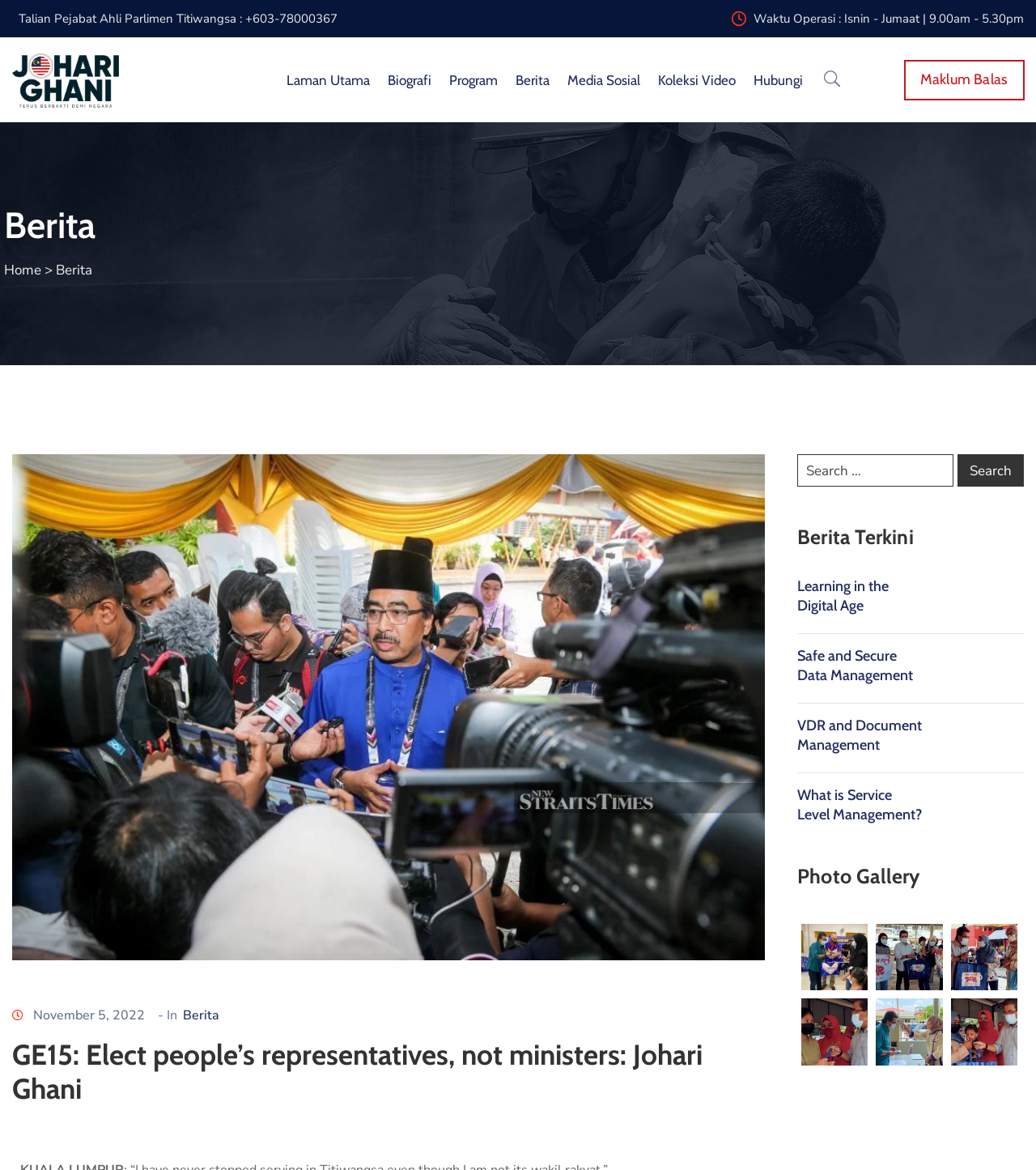Identify the bounding box coordinates of the section that should be clicked to achieve the task described: "Search for news articles".

[0.77, 0.388, 0.92, 0.416]